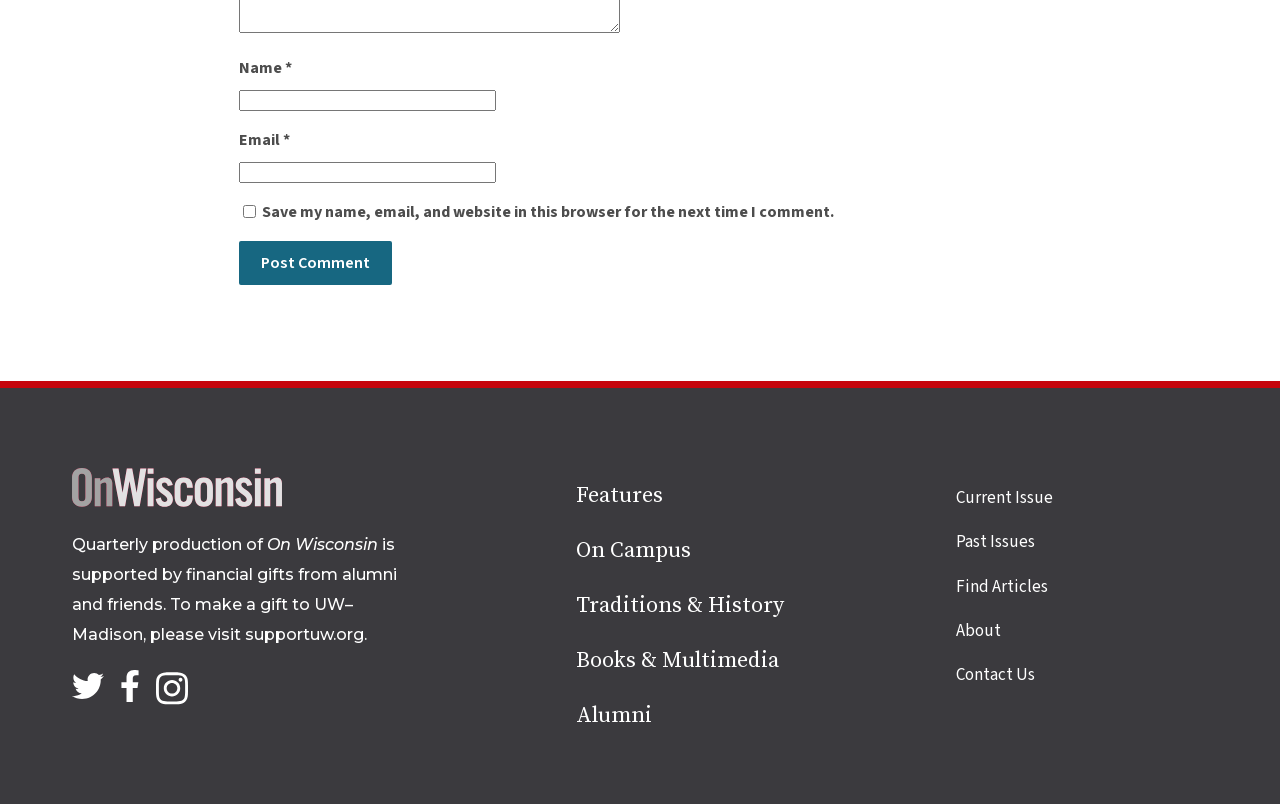Determine the bounding box coordinates for the region that must be clicked to execute the following instruction: "Post a comment".

[0.187, 0.3, 0.306, 0.355]